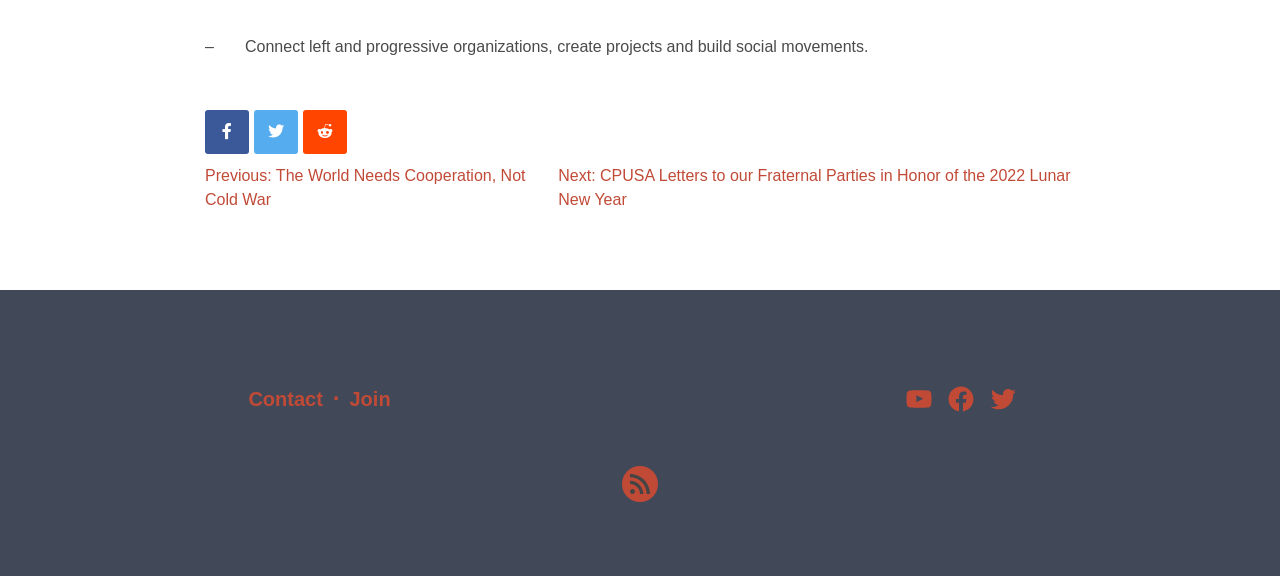What is the purpose of this website?
Look at the image and respond with a one-word or short phrase answer.

Connect organizations